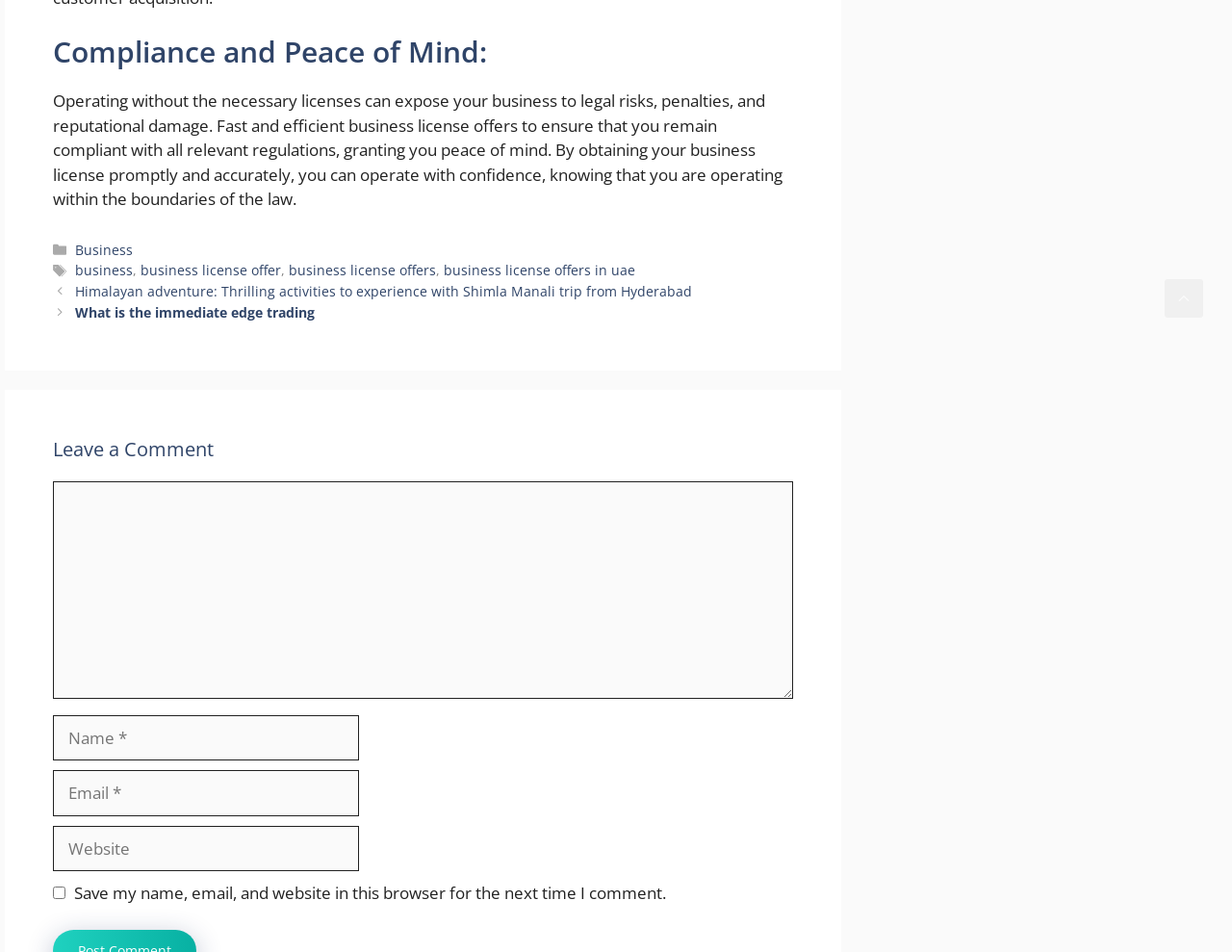Locate the bounding box coordinates of the area that needs to be clicked to fulfill the following instruction: "Scroll back to top". The coordinates should be in the format of four float numbers between 0 and 1, namely [left, top, right, bottom].

[0.945, 0.293, 0.977, 0.334]